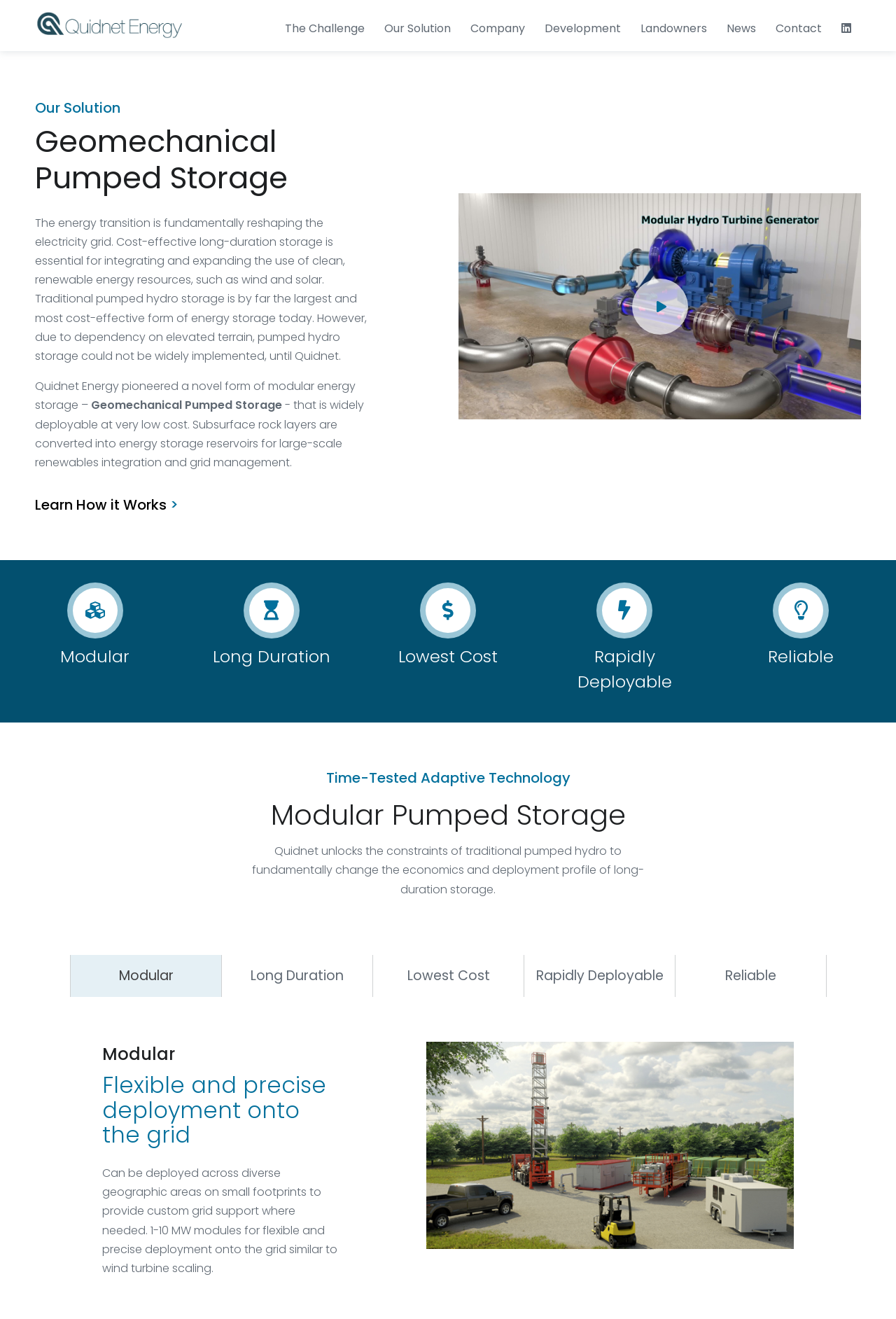Please identify the bounding box coordinates of the region to click in order to complete the given instruction: "Click on the 'The Challenge' link". The coordinates should be four float numbers between 0 and 1, i.e., [left, top, right, bottom].

[0.318, 0.0, 0.418, 0.038]